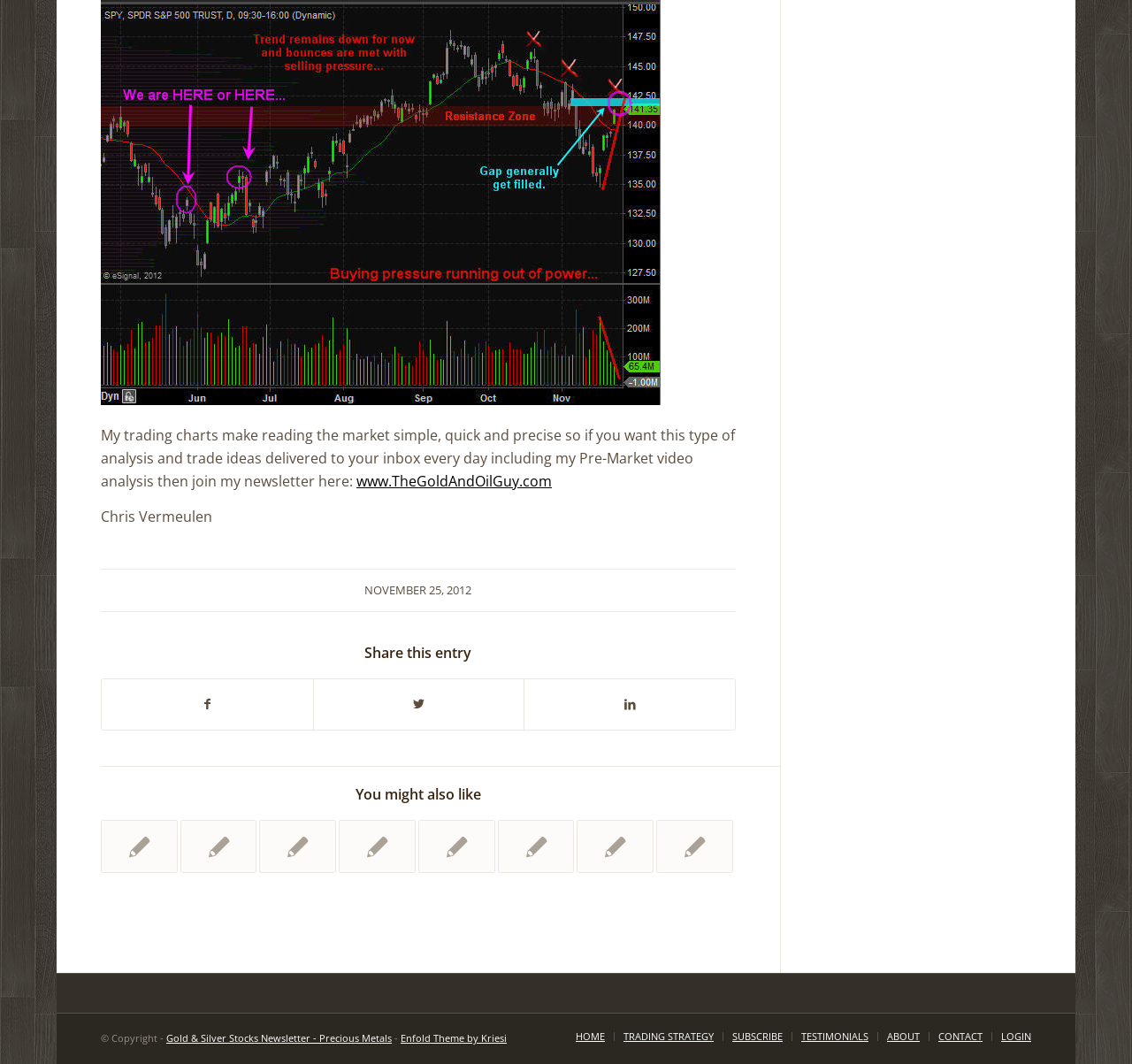What is the author's name?
Please provide a single word or phrase as your answer based on the image.

Chris Vermeulen